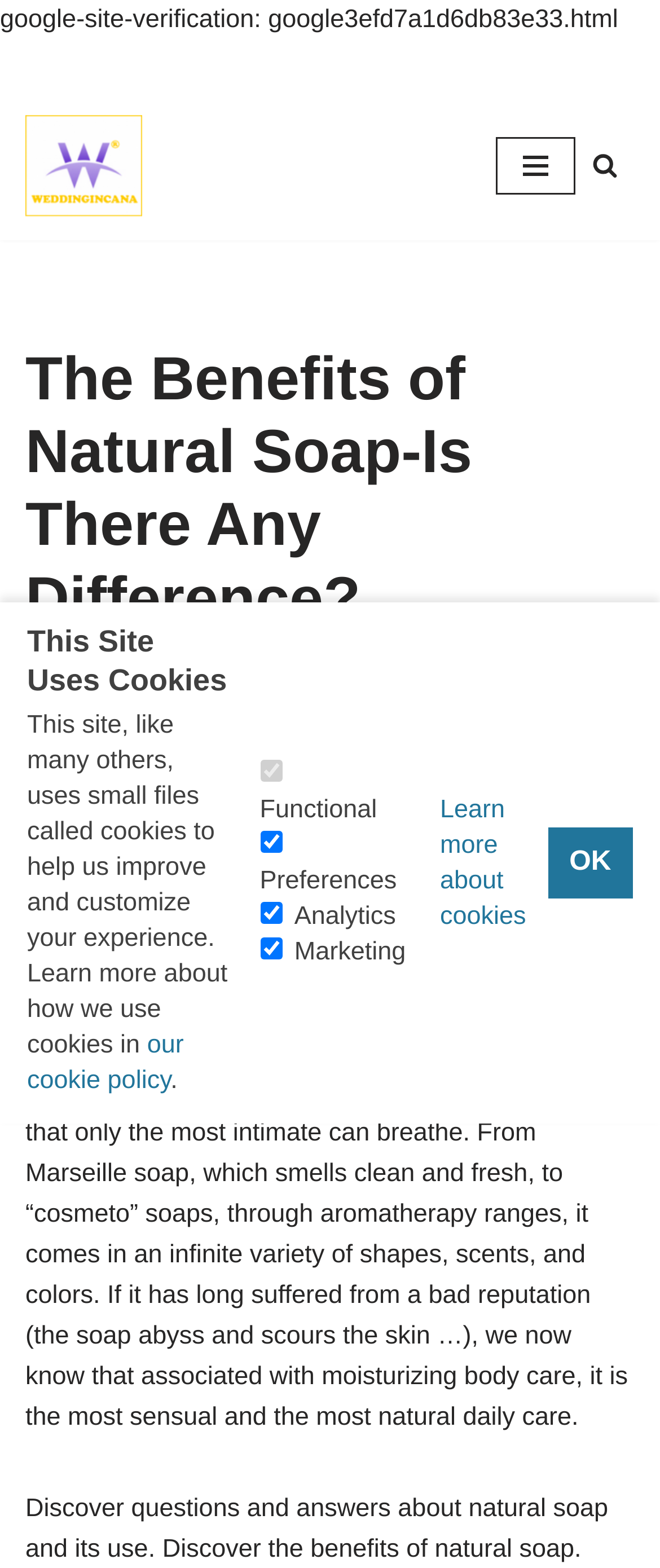Offer a thorough description of the webpage.

The webpage is about the benefits of natural soap, with a focus on its advantages and proper use. At the top, there is a link to skip to the content and another link to a related article about understanding Christianity and life, accompanied by an image of "The Wedding Feast of Cana Is a Famous Story From the Bible". 

On the top right, there are two buttons: a navigation menu and a search button, which has an image icon. Below these buttons, the main content begins with a heading that repeats the title of the webpage. The author's name, "Thomson Dablemond", is mentioned, along with the date "August 26, 2019". 

The main text describes the benefits of natural soap, highlighting its ability to clean and moisturize the skin, and its variety of shapes, scents, and colors. The text also invites readers to discover more about natural soap and its use. 

At the bottom, there is a cookie consent notice that alerts users about the site's use of cookies. This notice includes a heading, a brief explanation, and links to learn more about the cookie policy. There are also checkboxes for granular cookie control, allowing users to select which types of cookies they accept. Finally, there is a button to confirm the user's cookie preferences.